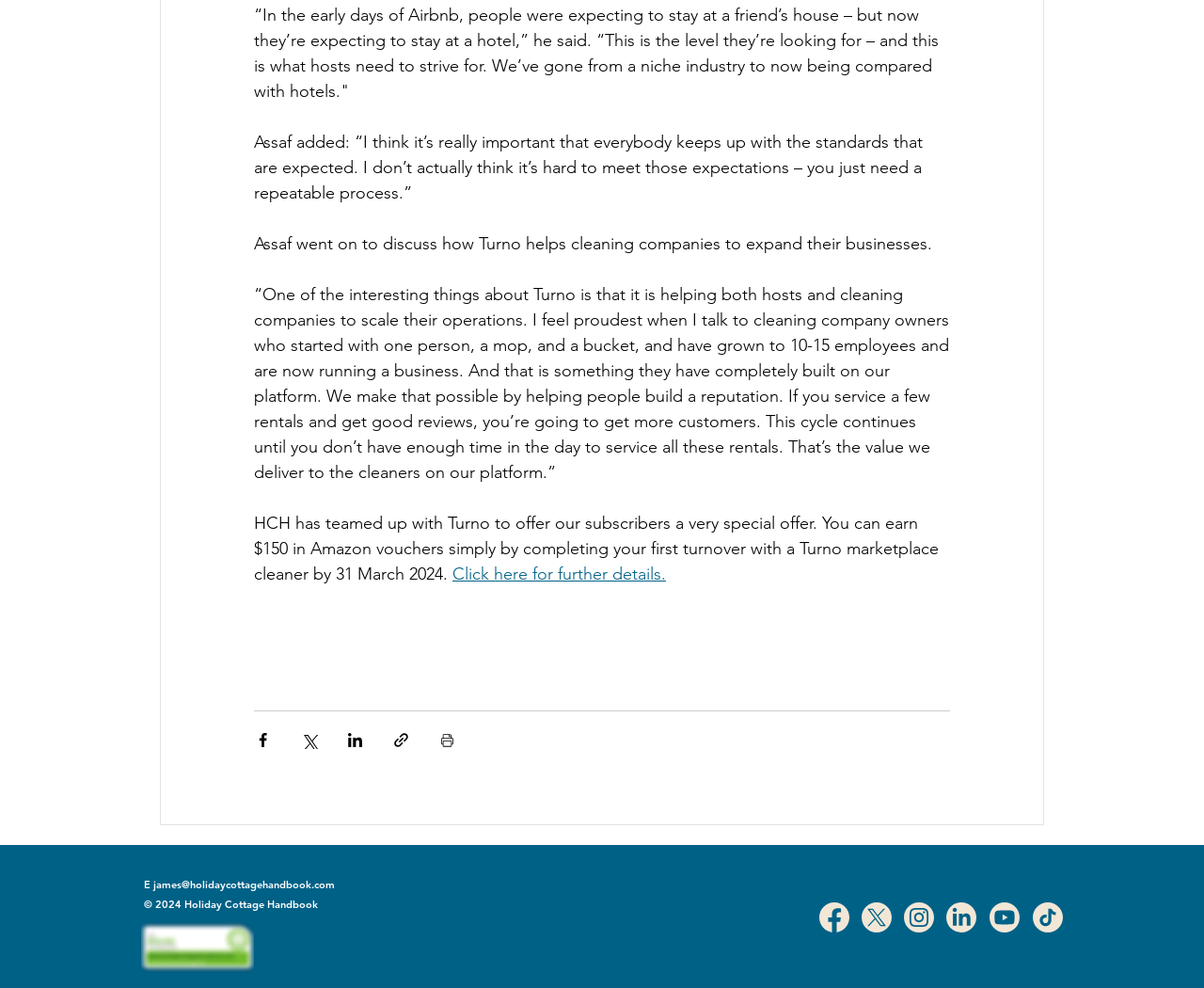Identify the bounding box coordinates for the region of the element that should be clicked to carry out the instruction: "Click the link to contact james@holidaycottagehandbook.com". The bounding box coordinates should be four float numbers between 0 and 1, i.e., [left, top, right, bottom].

[0.127, 0.889, 0.278, 0.902]